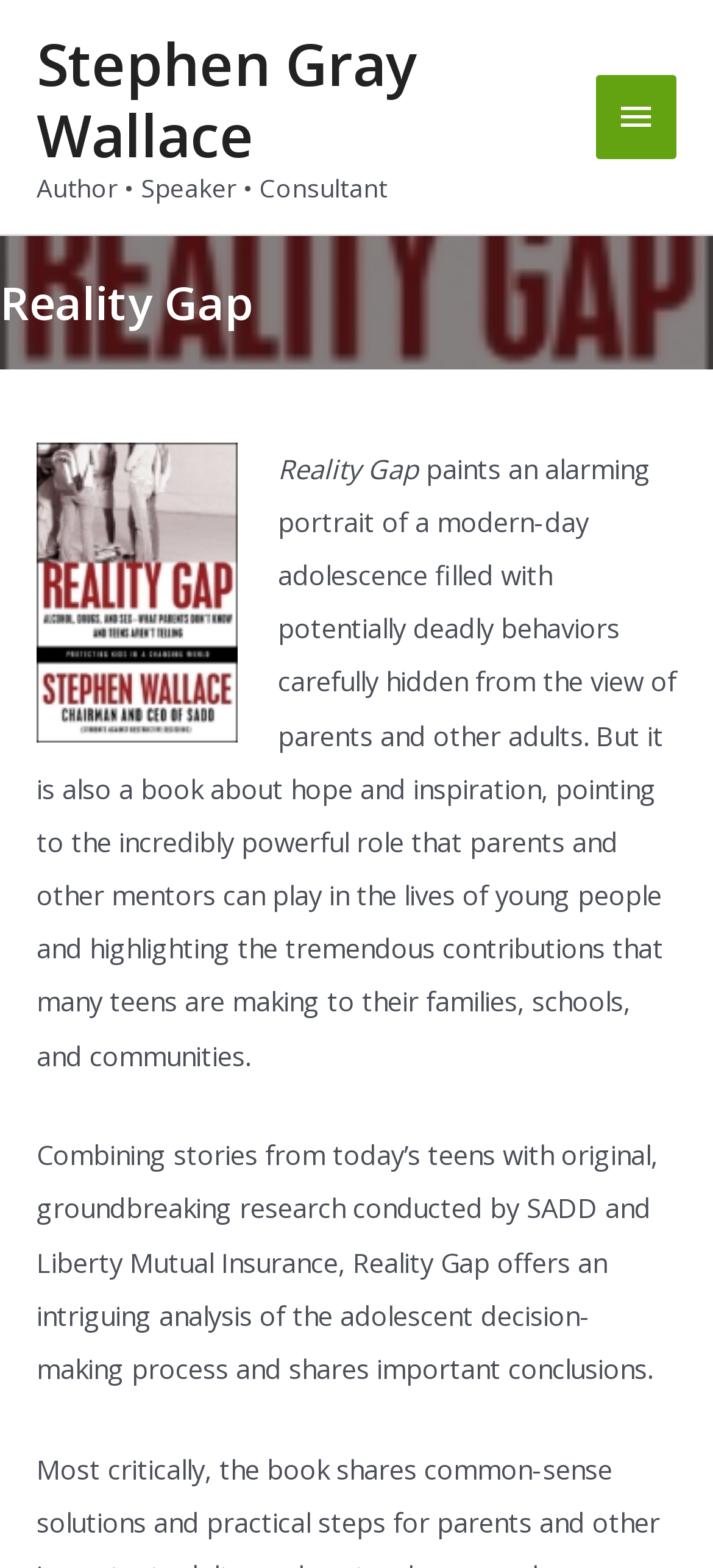Using the description: "Main Menu", identify the bounding box of the corresponding UI element in the screenshot.

[0.836, 0.048, 0.949, 0.102]